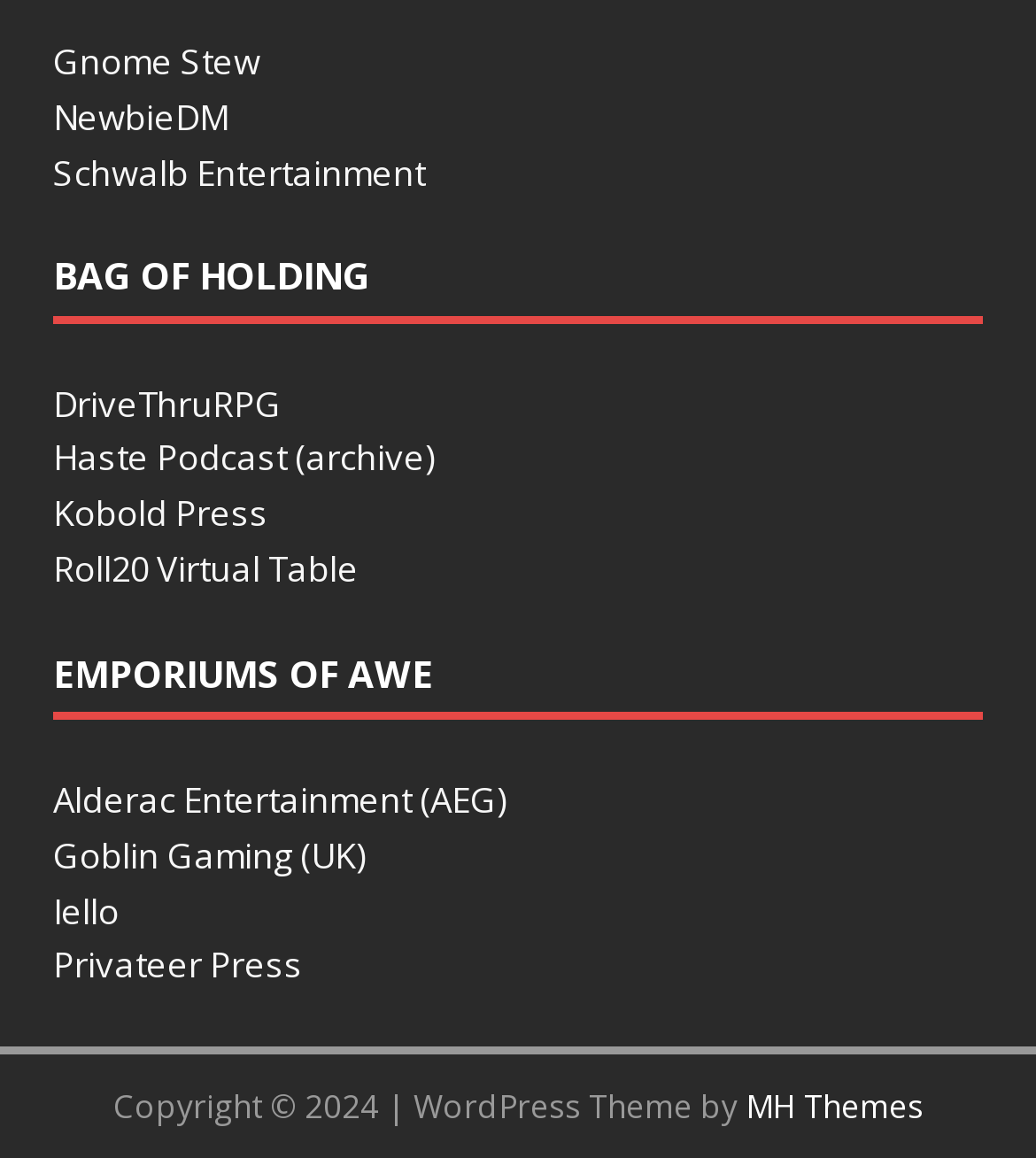Use a single word or phrase to respond to the question:
What is the last link on the webpage?

MH Themes